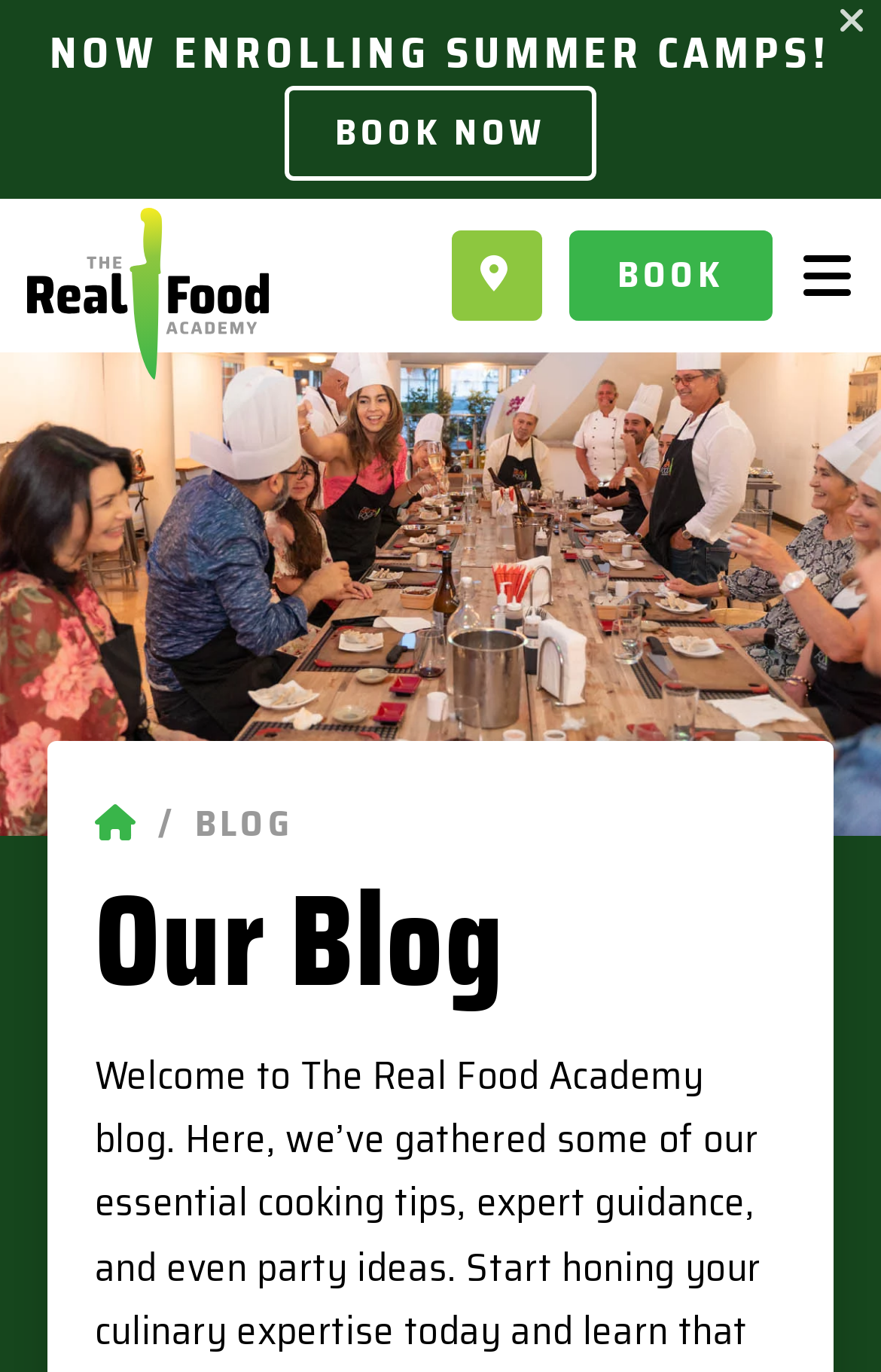Specify the bounding box coordinates of the region I need to click to perform the following instruction: "Book a summer camp". The coordinates must be four float numbers in the range of 0 to 1, i.e., [left, top, right, bottom].

[0.324, 0.063, 0.676, 0.132]